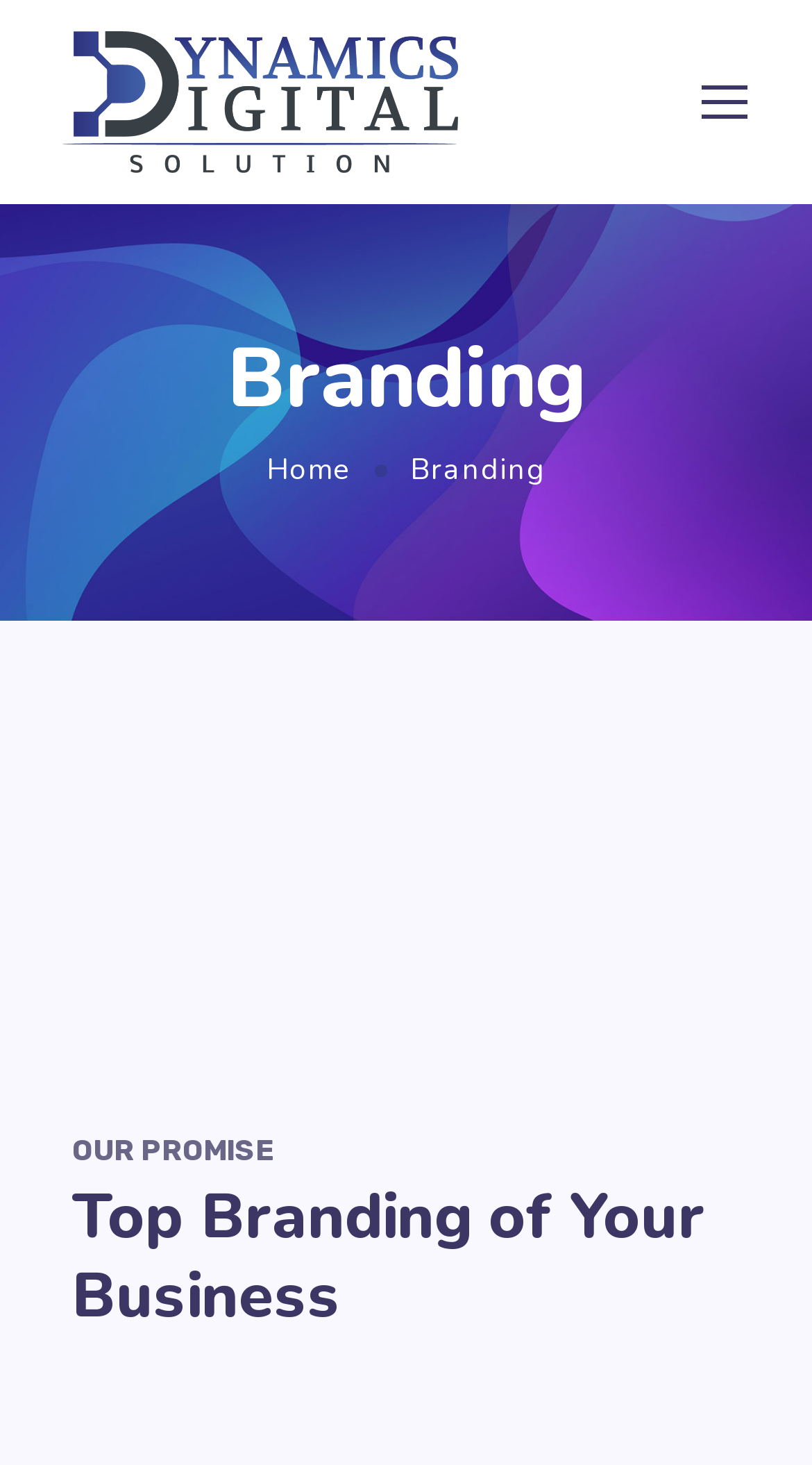Please answer the following question using a single word or phrase: 
How many columns are in the layout table?

1